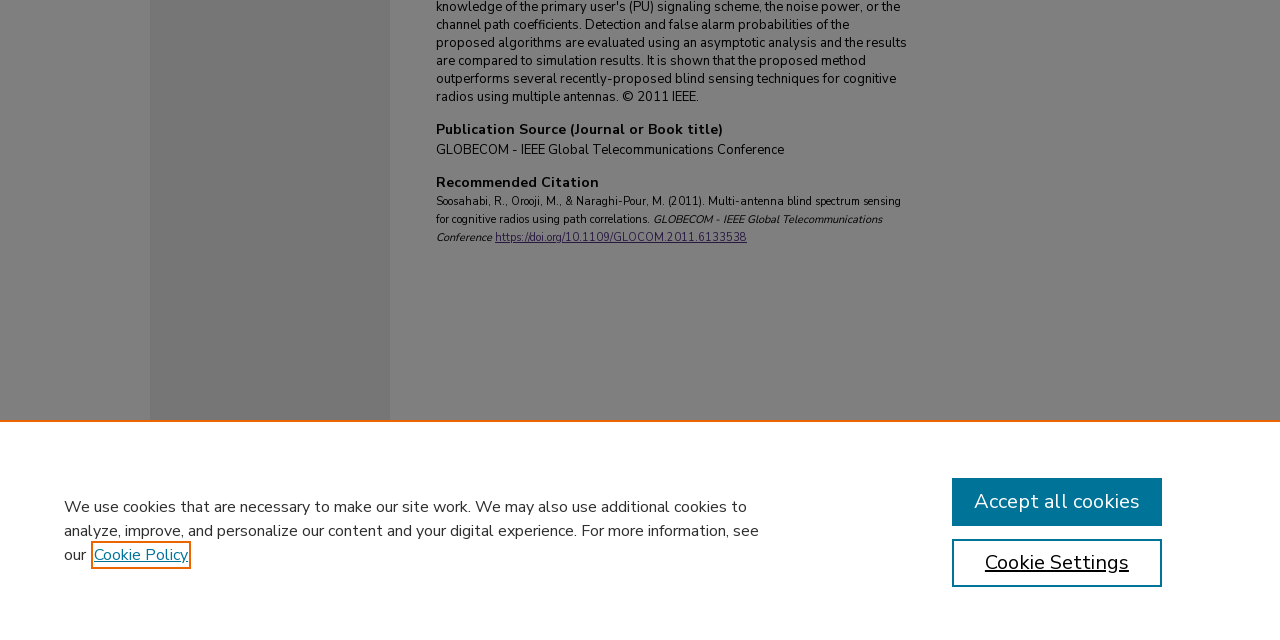Locate the bounding box coordinates of the UI element described by: "Cookie Policy". Provide the coordinates as four float numbers between 0 and 1, formatted as [left, top, right, bottom].

[0.073, 0.85, 0.147, 0.884]